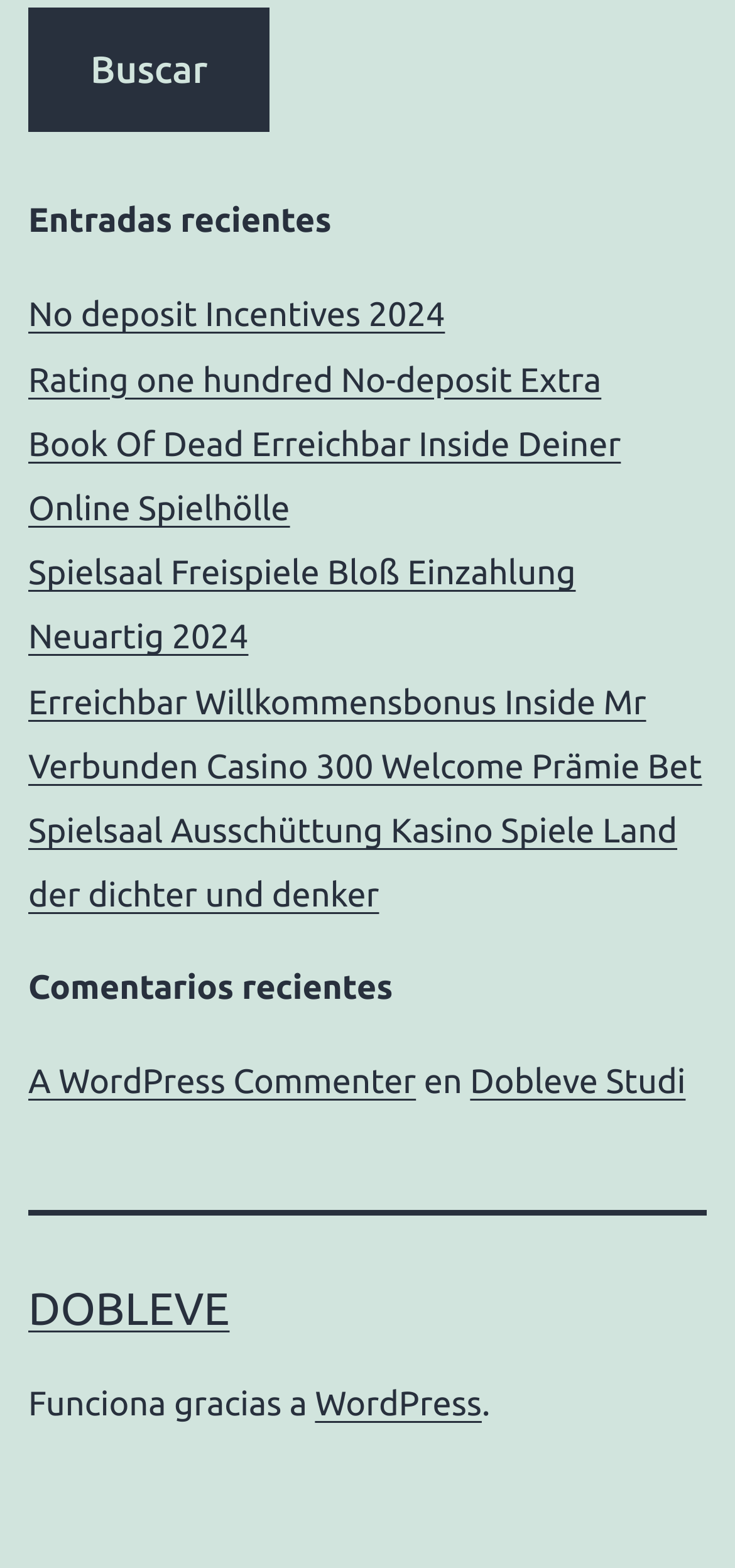How many recent comments are listed?
Using the information presented in the image, please offer a detailed response to the question.

I examined the navigation section 'Comentarios recientes' and found two links 'A WordPress Commenter' and 'Dobleve Studi' which are likely to be the recent comments.